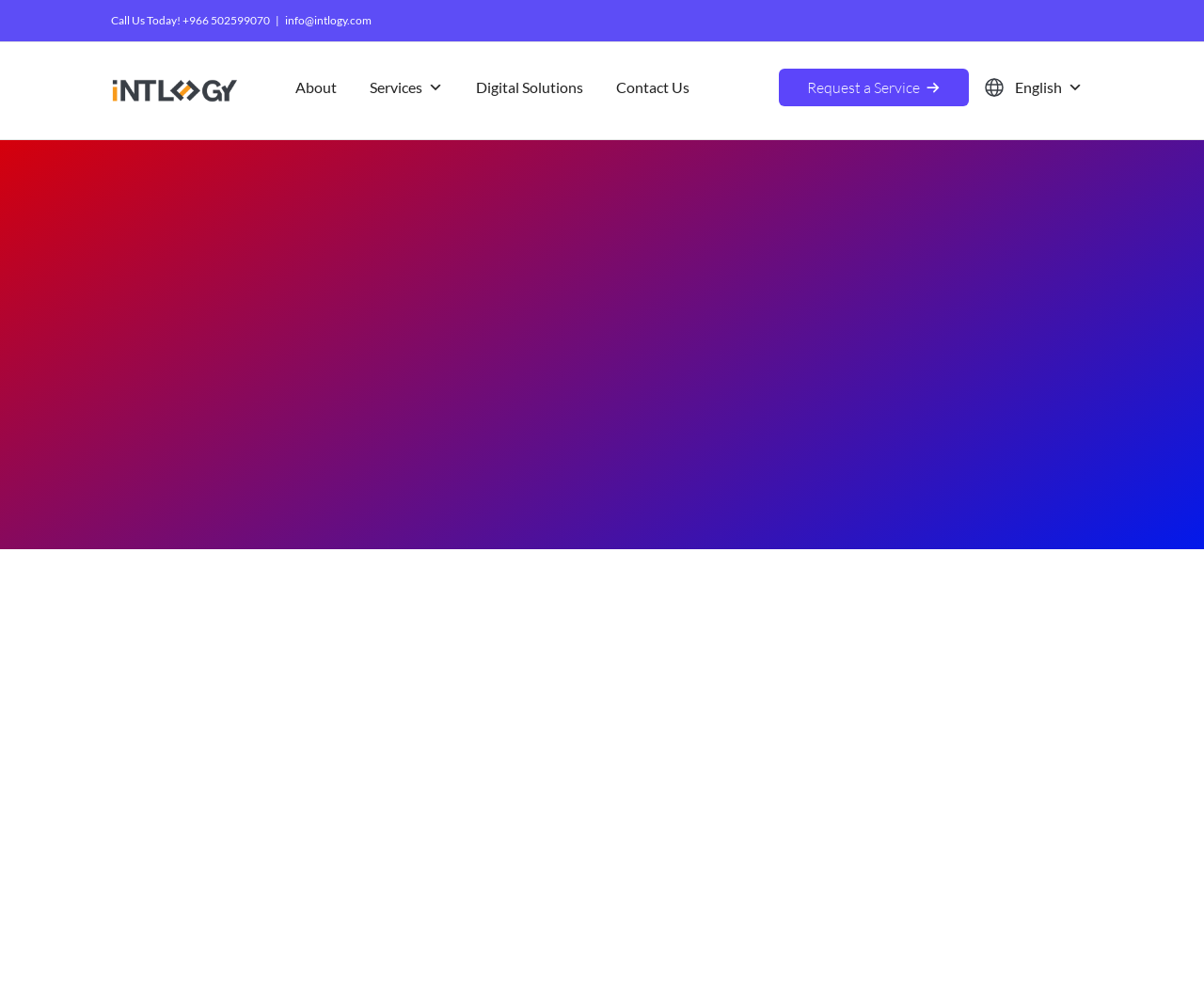Given the webpage screenshot and the description, determine the bounding box coordinates (top-left x, top-left y, bottom-right x, bottom-right y) that define the location of the UI element matching this description: Contact Us

[0.504, 0.069, 0.58, 0.107]